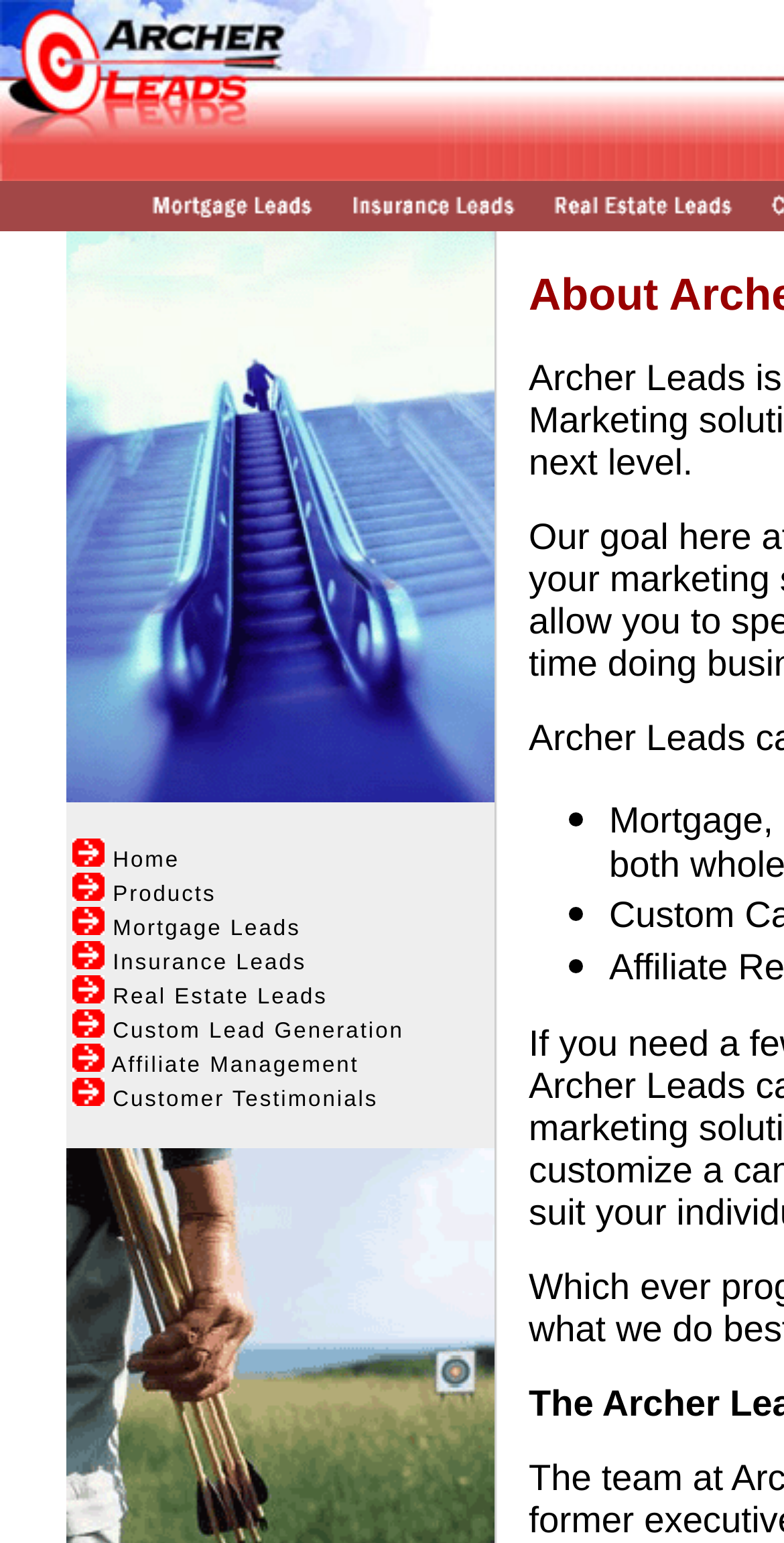Identify the bounding box coordinates for the UI element described as: "Home". The coordinates should be provided as four floats between 0 and 1: [left, top, right, bottom].

[0.085, 0.547, 0.229, 0.566]